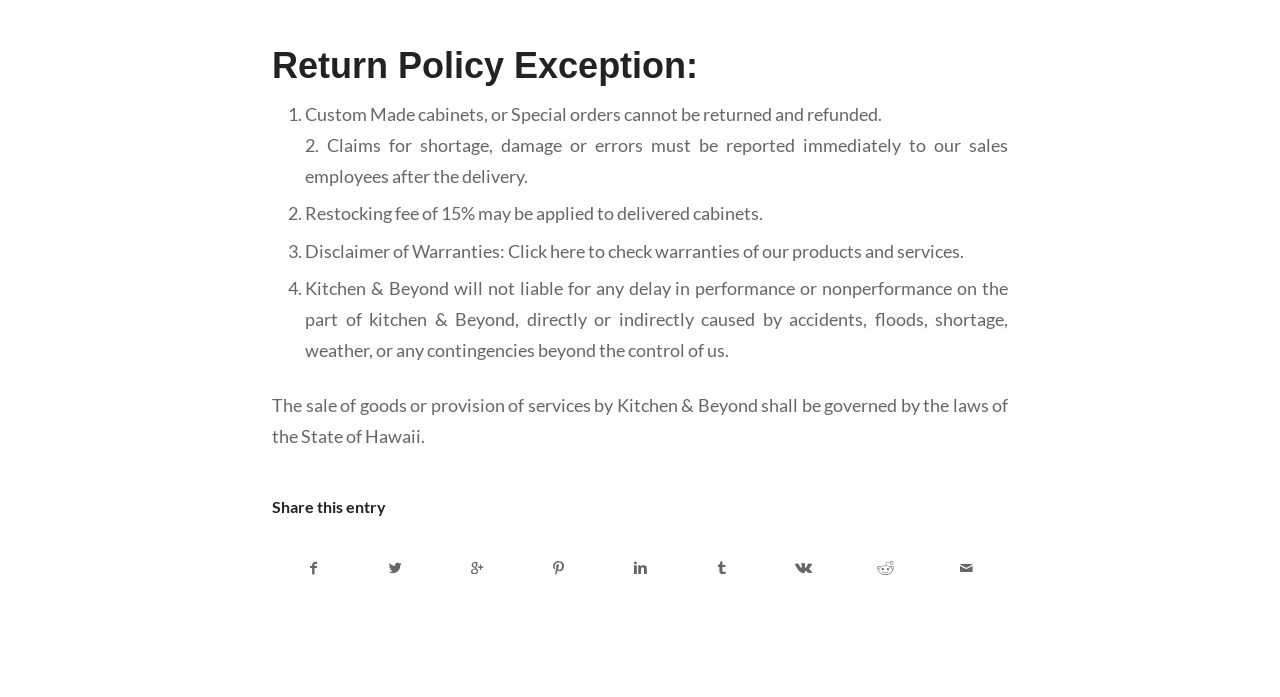Please examine the image and provide a detailed answer to the question: What is the restocking fee for delivered cabinets?

In the webpage, under the 'Return Policy Exception' section, it is mentioned that 'Restocking fee of 15% may be applied to delivered cabinets.' This indicates that a 15% restocking fee may be charged for delivered cabinets.